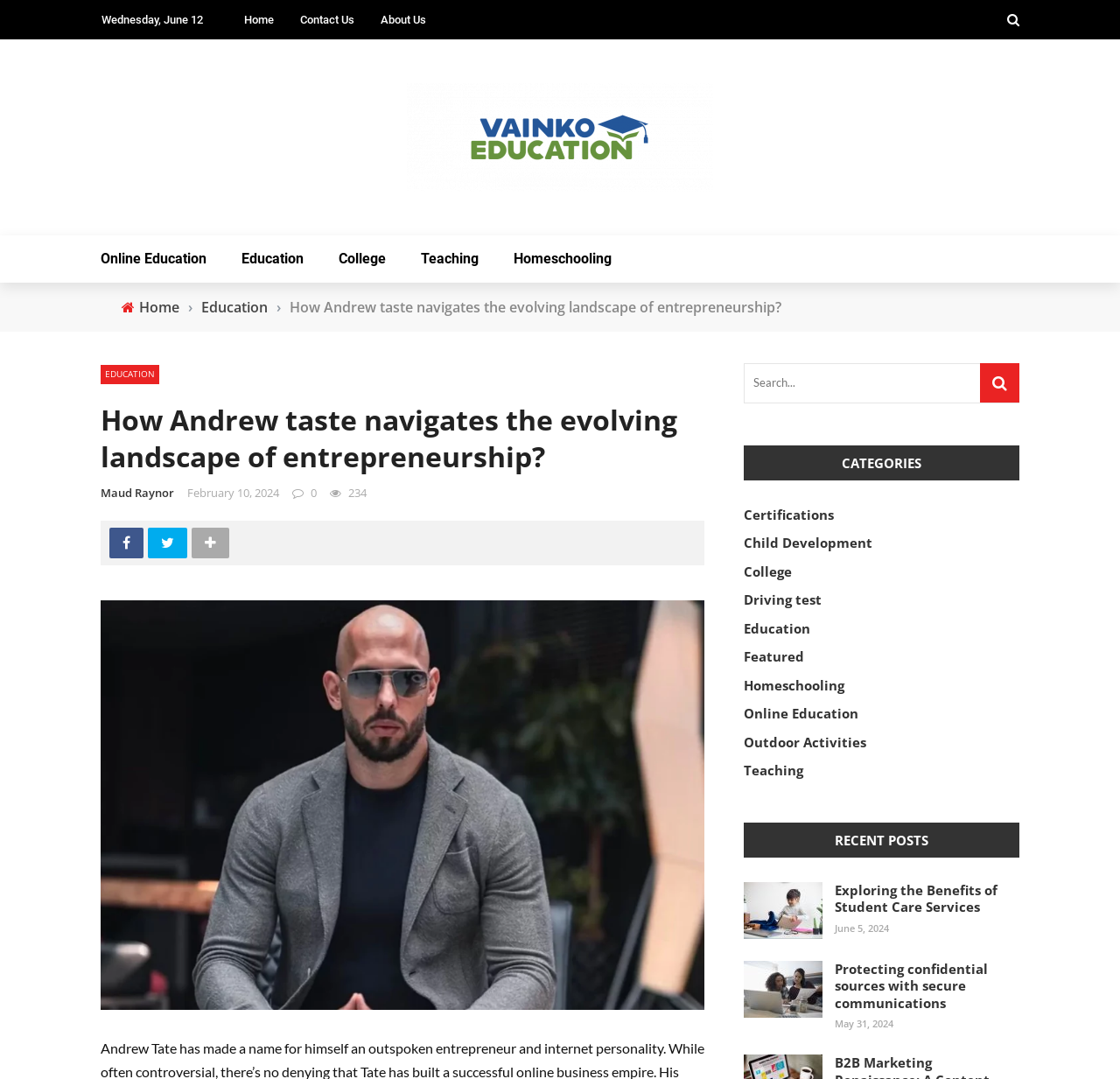Provide the bounding box for the UI element matching this description: "Education".

[0.664, 0.574, 0.723, 0.59]